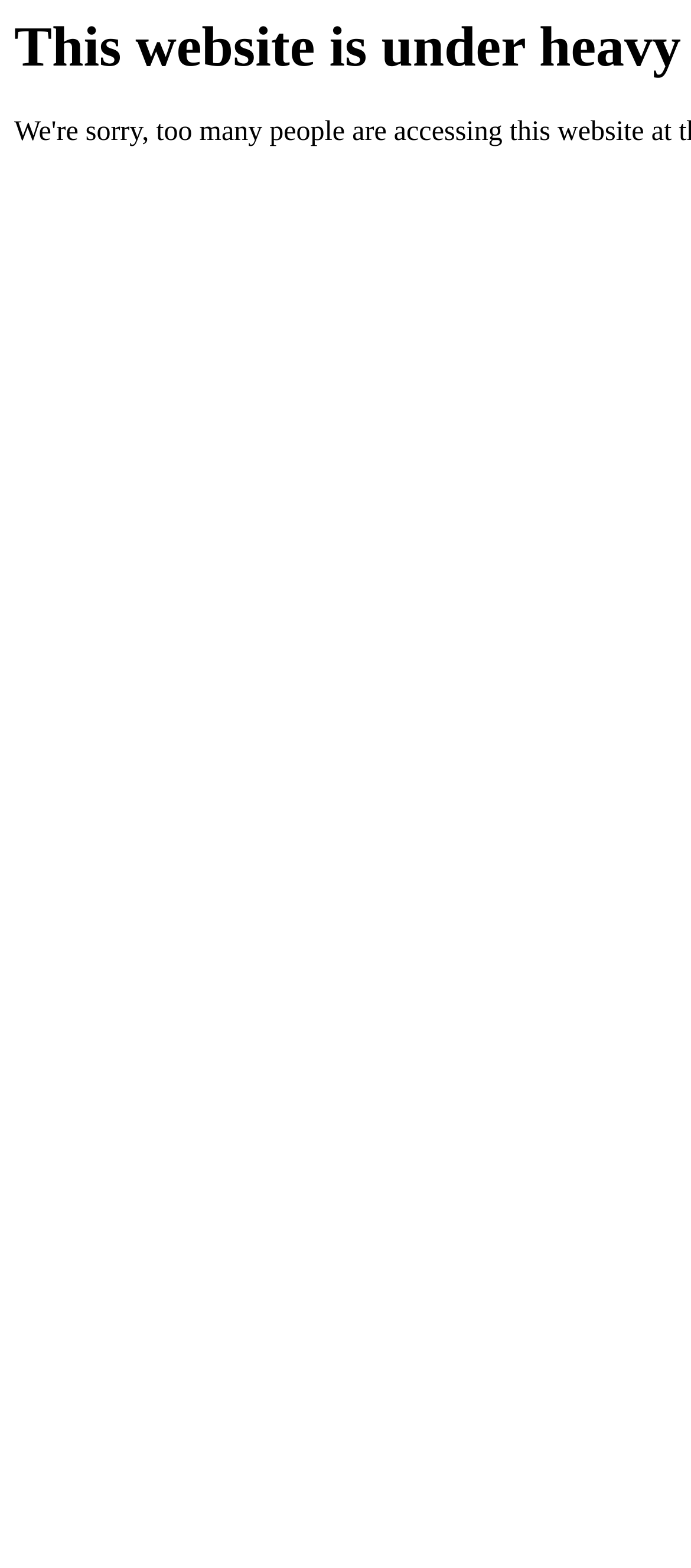Please find and generate the text of the main header of the webpage.

This website is under heavy load